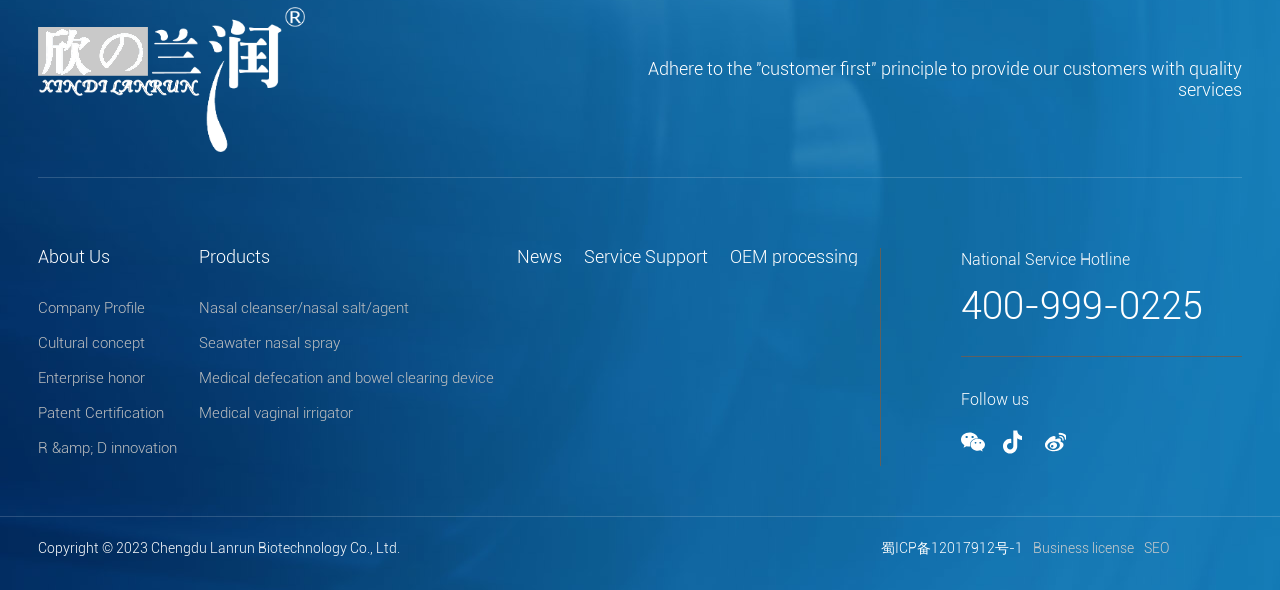Identify the bounding box coordinates necessary to click and complete the given instruction: "Click the Lanrun logo".

[0.03, 0.011, 0.239, 0.257]